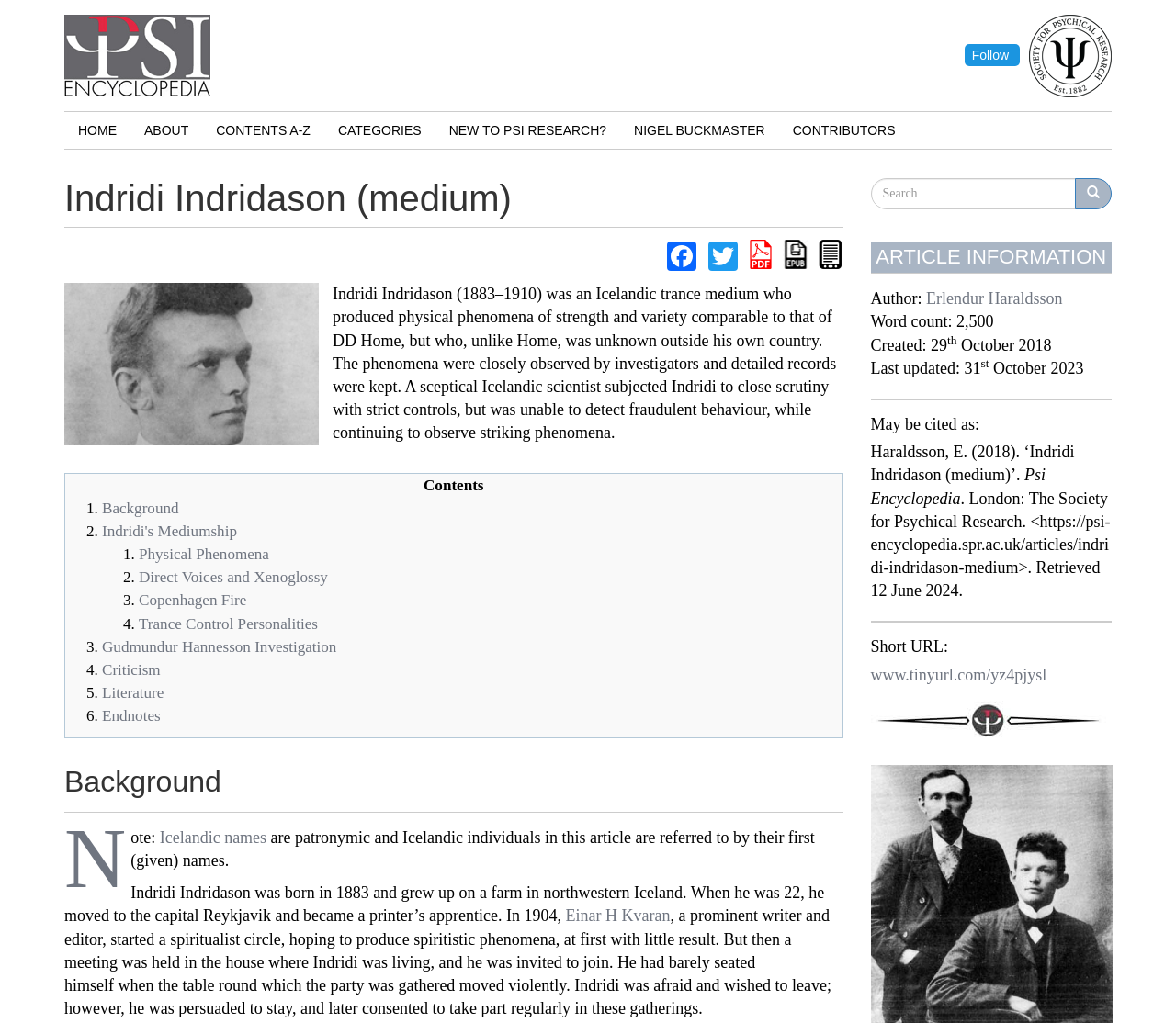Specify the bounding box coordinates of the area that needs to be clicked to achieve the following instruction: "Click the 'Home' link".

[0.055, 0.014, 0.179, 0.095]